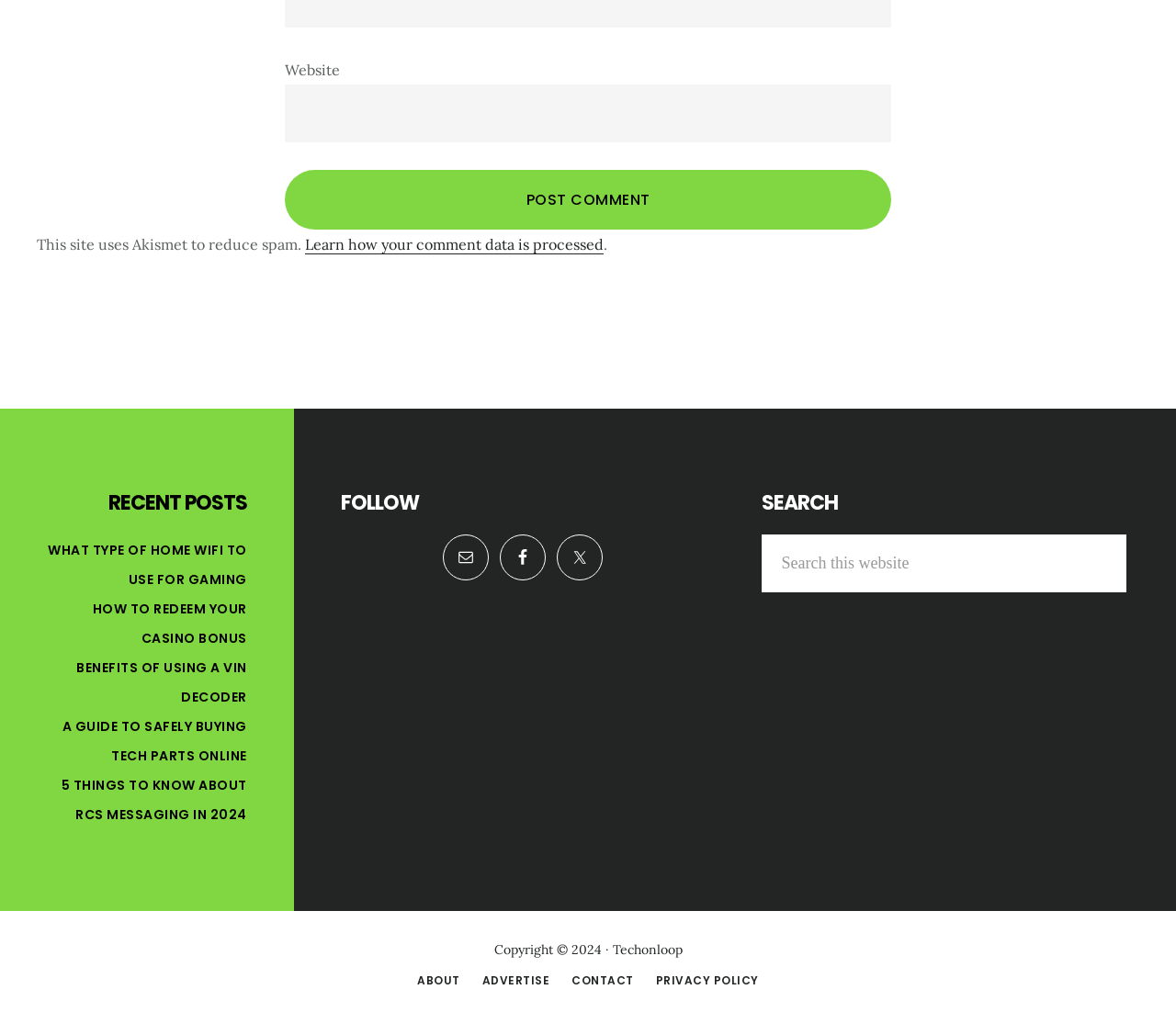Determine the bounding box of the UI element mentioned here: "parent_node: Email * aria-describedby="email-notes" name="email"". The coordinates must be in the format [left, top, right, bottom] with values ranging from 0 to 1.

None